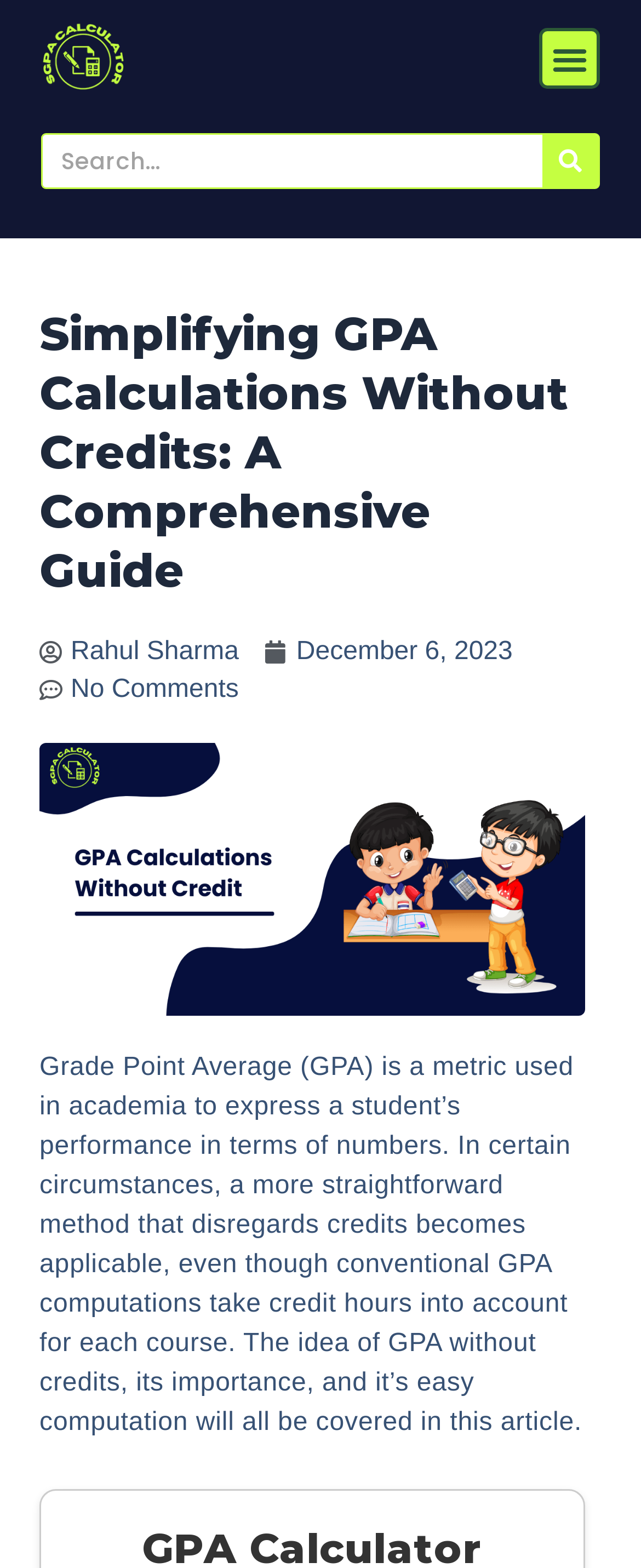Please determine the bounding box coordinates for the element with the description: "Search".

[0.846, 0.115, 0.933, 0.149]